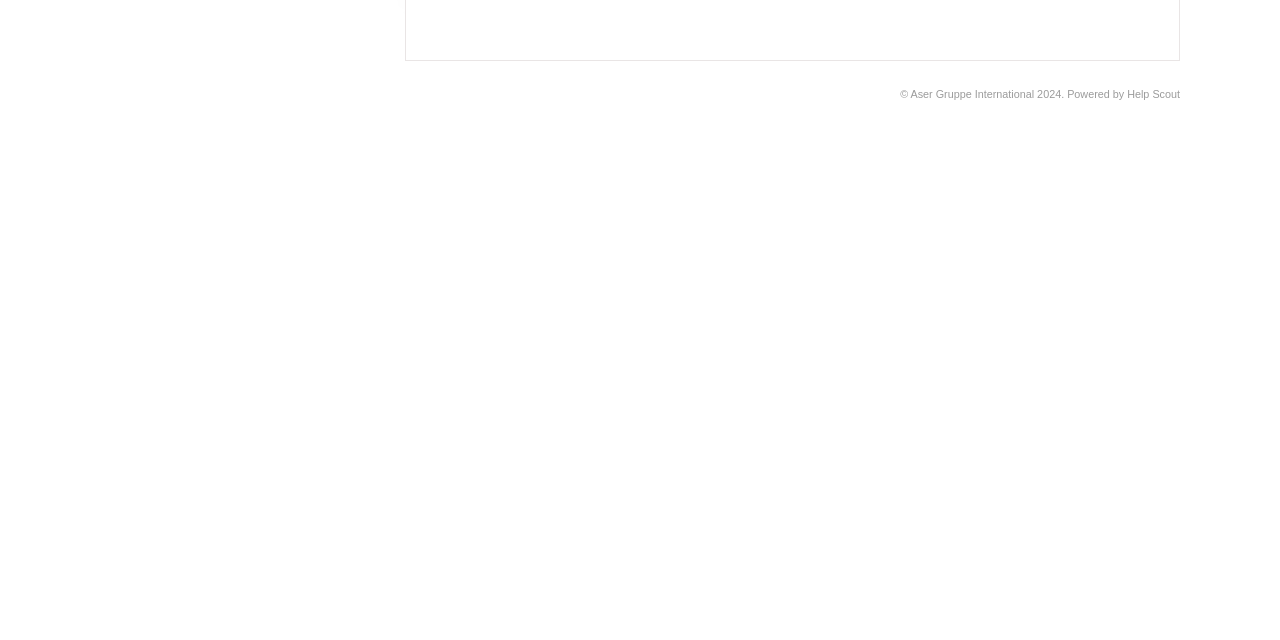Find the bounding box of the UI element described as: "Help Scout". The bounding box coordinates should be given as four float values between 0 and 1, i.e., [left, top, right, bottom].

[0.881, 0.138, 0.922, 0.156]